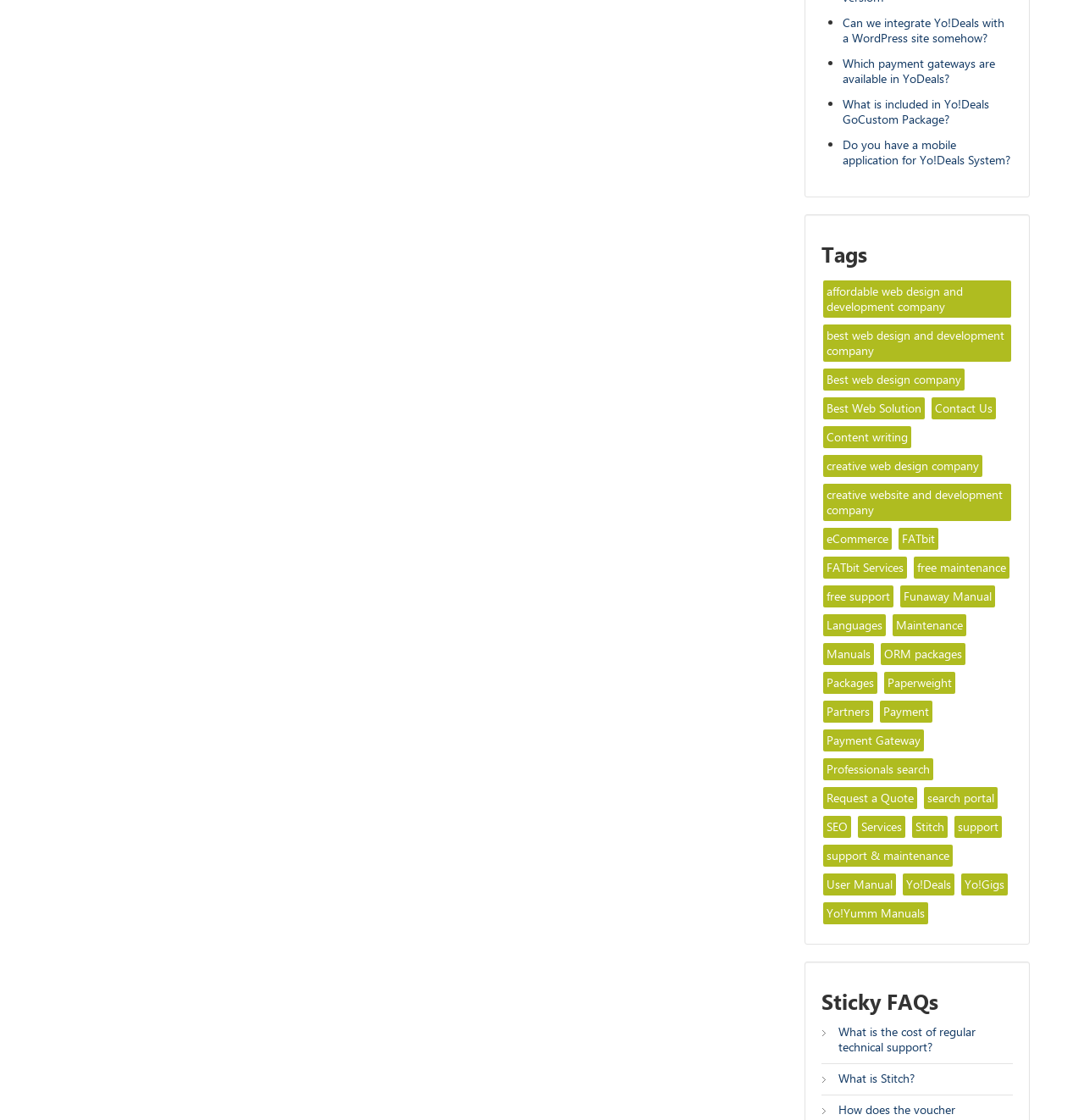Refer to the image and provide an in-depth answer to the question: 
What is the category of the first FAQ?

The first FAQ is 'Can we integrate Yo!Deals with a WordPress site somehow?' which is categorized under Yo!Deals.